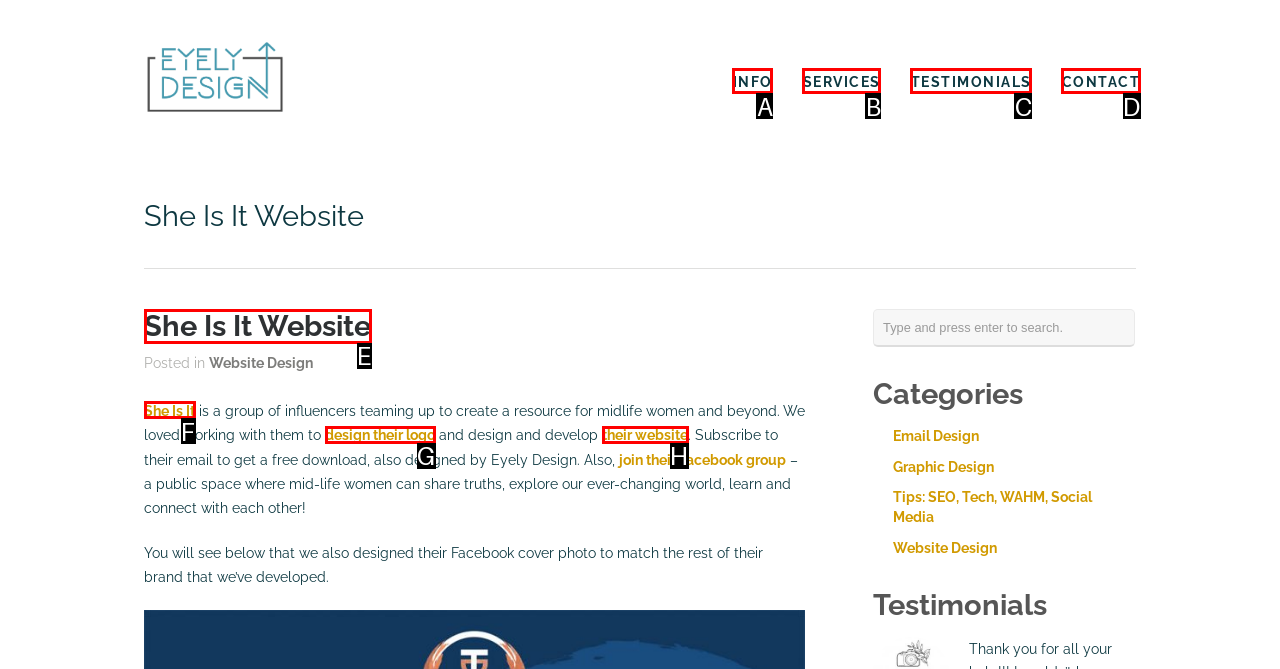Identify the correct UI element to click for this instruction: Click on the 'CONTACT' link
Respond with the appropriate option's letter from the provided choices directly.

D